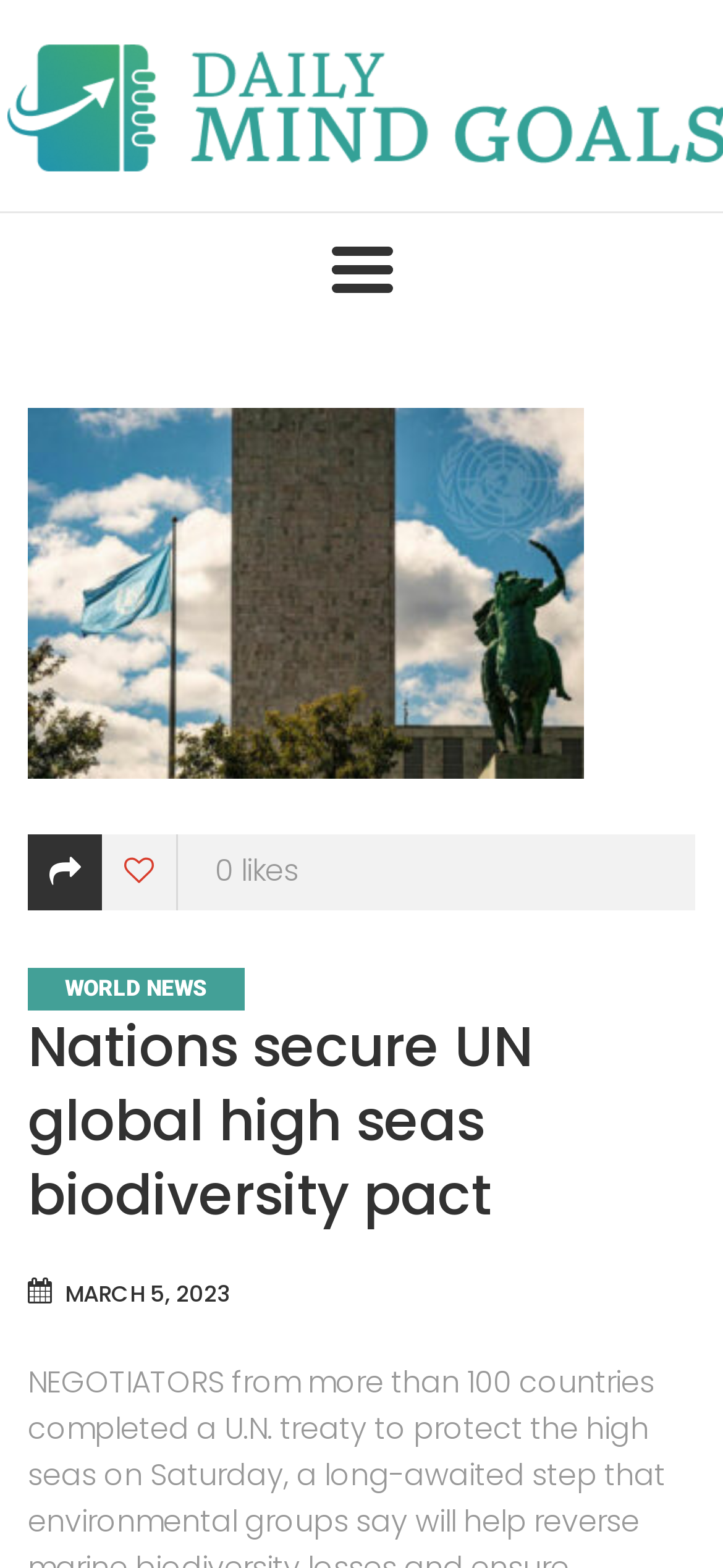Using the format (top-left x, top-left y, bottom-right x, bottom-right y), provide the bounding box coordinates for the described UI element. All values should be floating point numbers between 0 and 1: alt="Logo"

[0.0, 0.024, 1.0, 0.095]